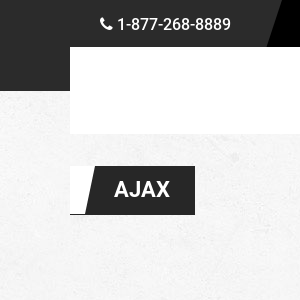Answer the question using only a single word or phrase: 
What is the purpose of this image?

To promote real estate services